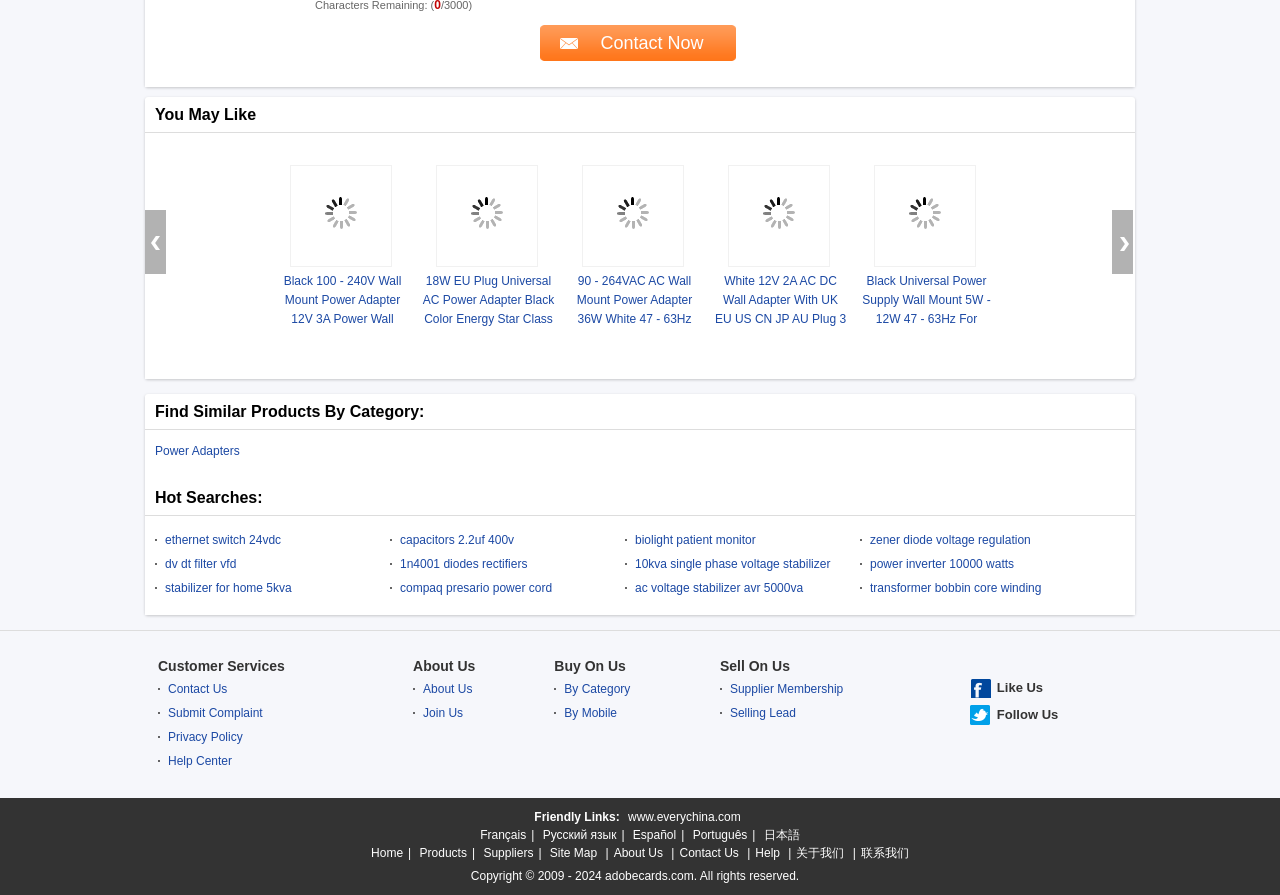What is the 'Hot Searches' section showing?
From the image, respond with a single word or phrase.

Popular search terms